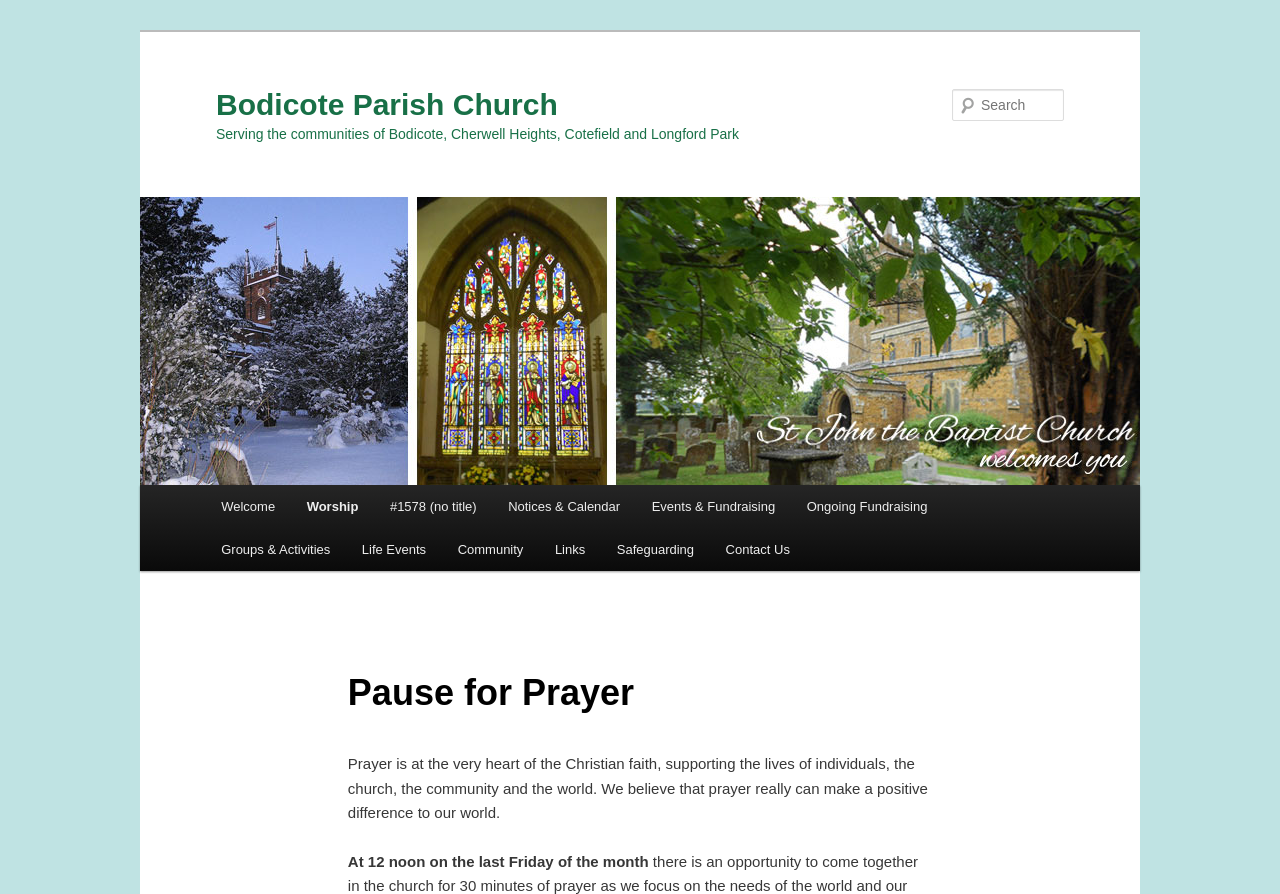Indicate the bounding box coordinates of the element that needs to be clicked to satisfy the following instruction: "Search for something". The coordinates should be four float numbers between 0 and 1, i.e., [left, top, right, bottom].

[0.744, 0.1, 0.831, 0.135]